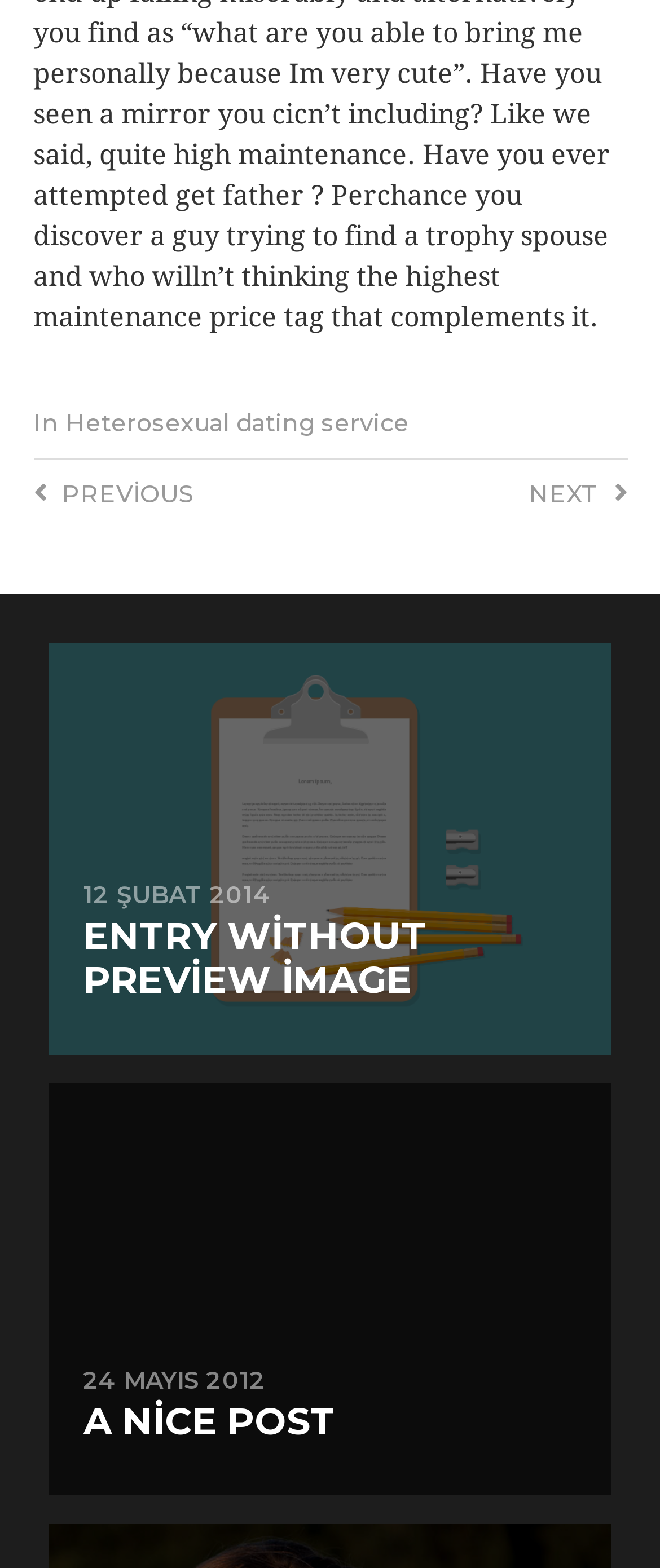What is the title of the first article?
Refer to the image and provide a concise answer in one word or phrase.

ENTRY WİTHOUT PREVİEW İMAGE